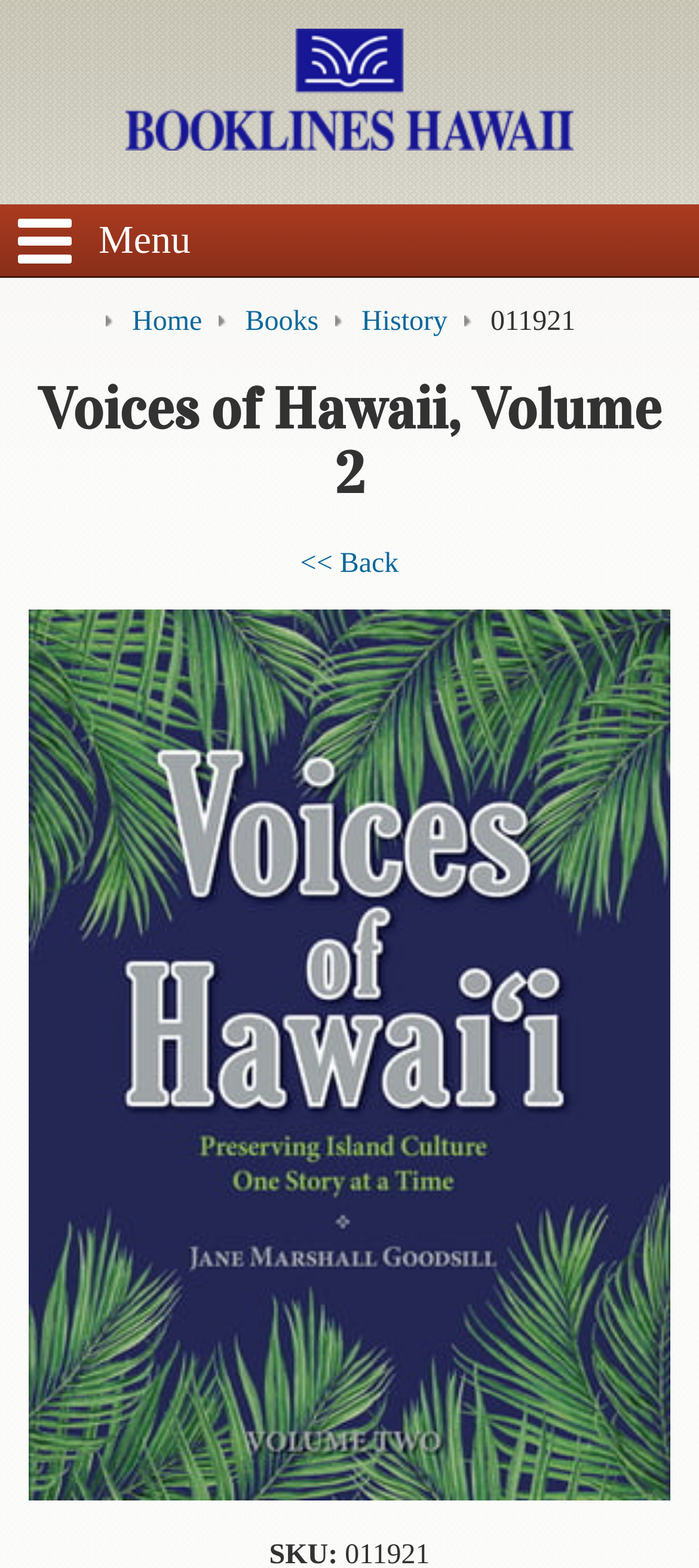Specify the bounding box coordinates of the region I need to click to perform the following instruction: "Browse DVDs". The coordinates must be four float numbers in the range of 0 to 1, i.e., [left, top, right, bottom].

[0.013, 0.378, 0.051, 0.425]